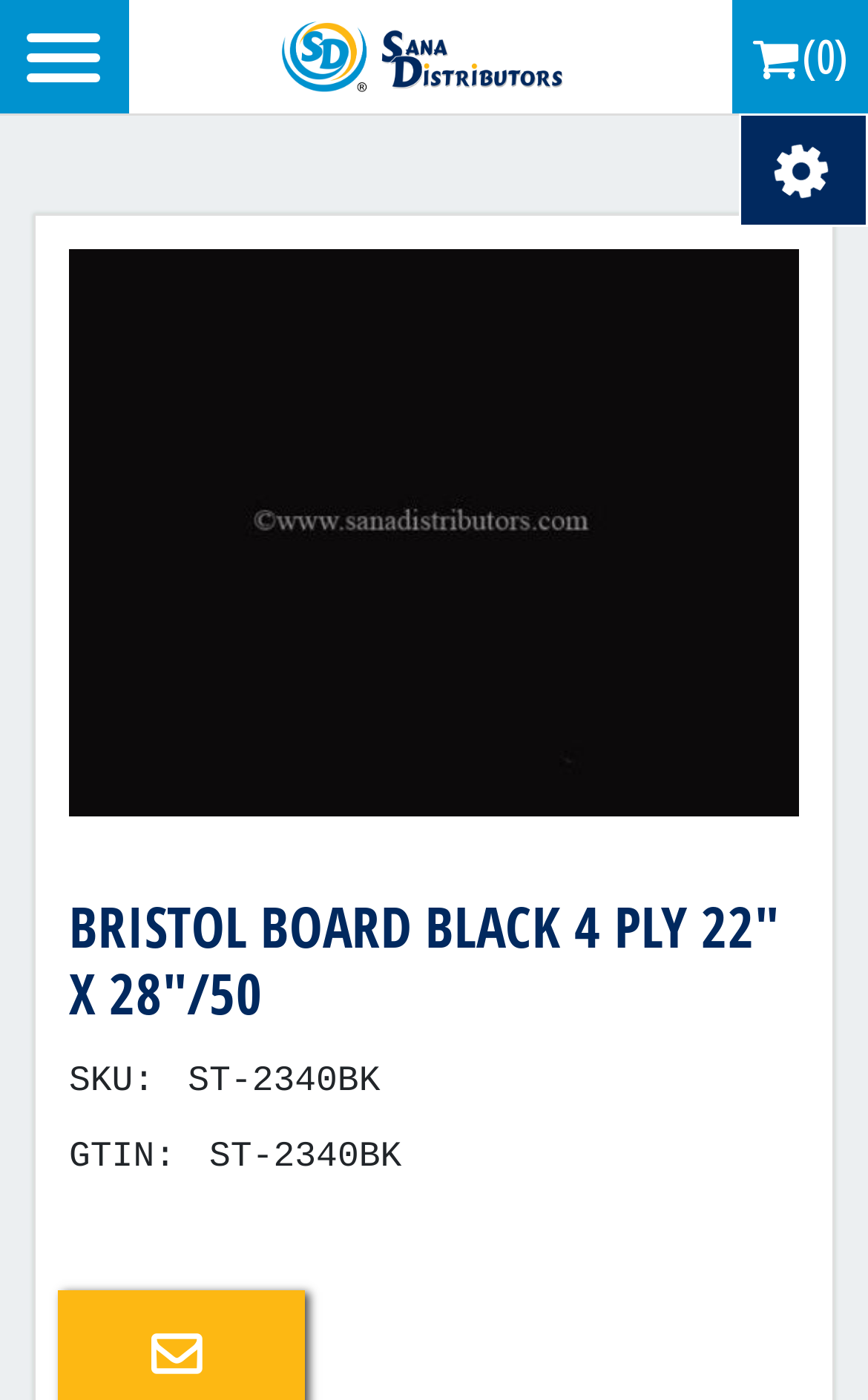Is there a product image?
Provide a short answer using one word or a brief phrase based on the image.

Yes